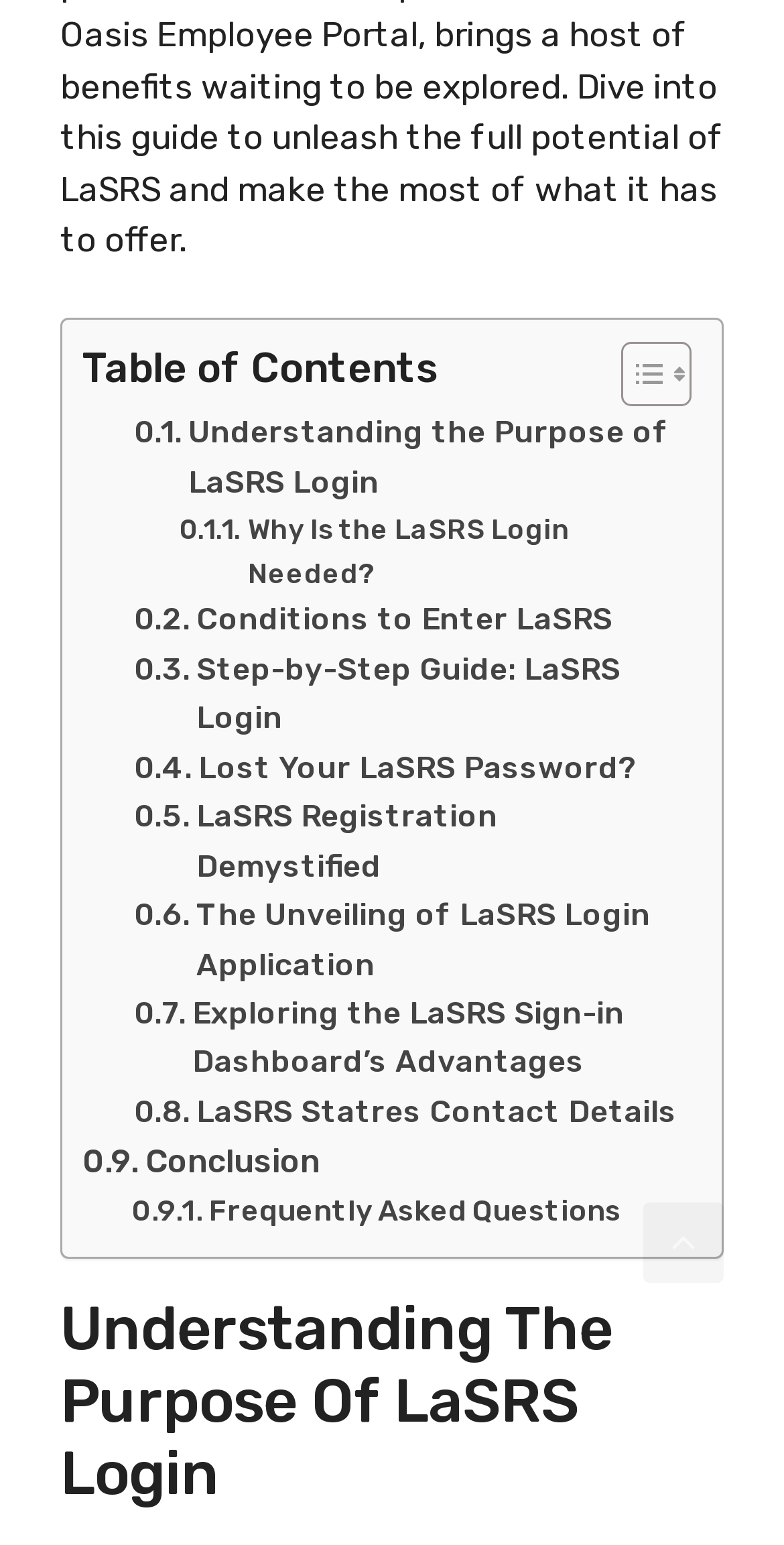Determine the bounding box coordinates of the clickable area required to perform the following instruction: "Scroll back to top". The coordinates should be represented as four float numbers between 0 and 1: [left, top, right, bottom].

[0.821, 0.778, 0.923, 0.83]